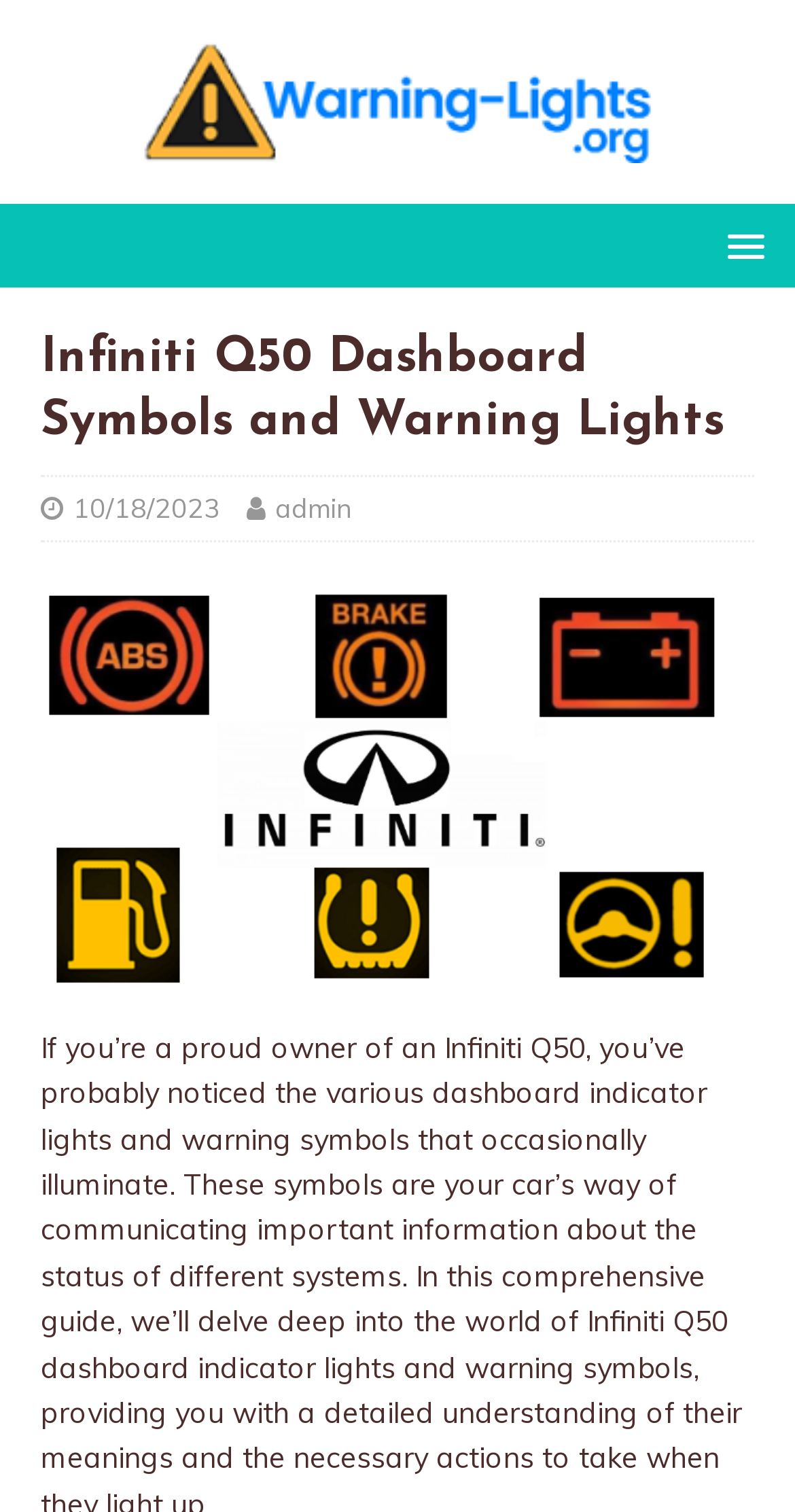Mark the bounding box of the element that matches the following description: "1462".

None